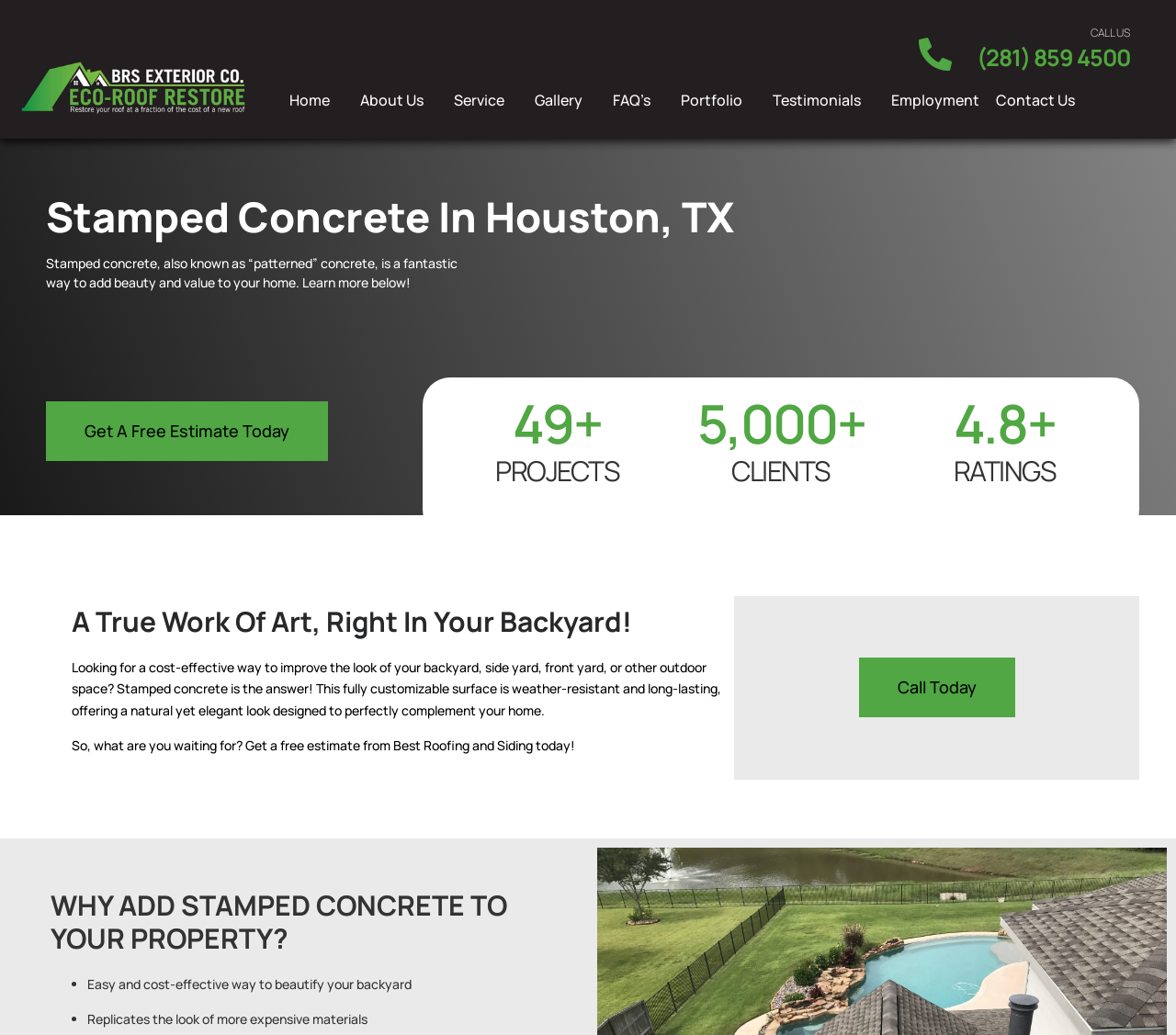Locate the bounding box of the UI element with the following description: "Call Today".

[0.73, 0.635, 0.863, 0.693]